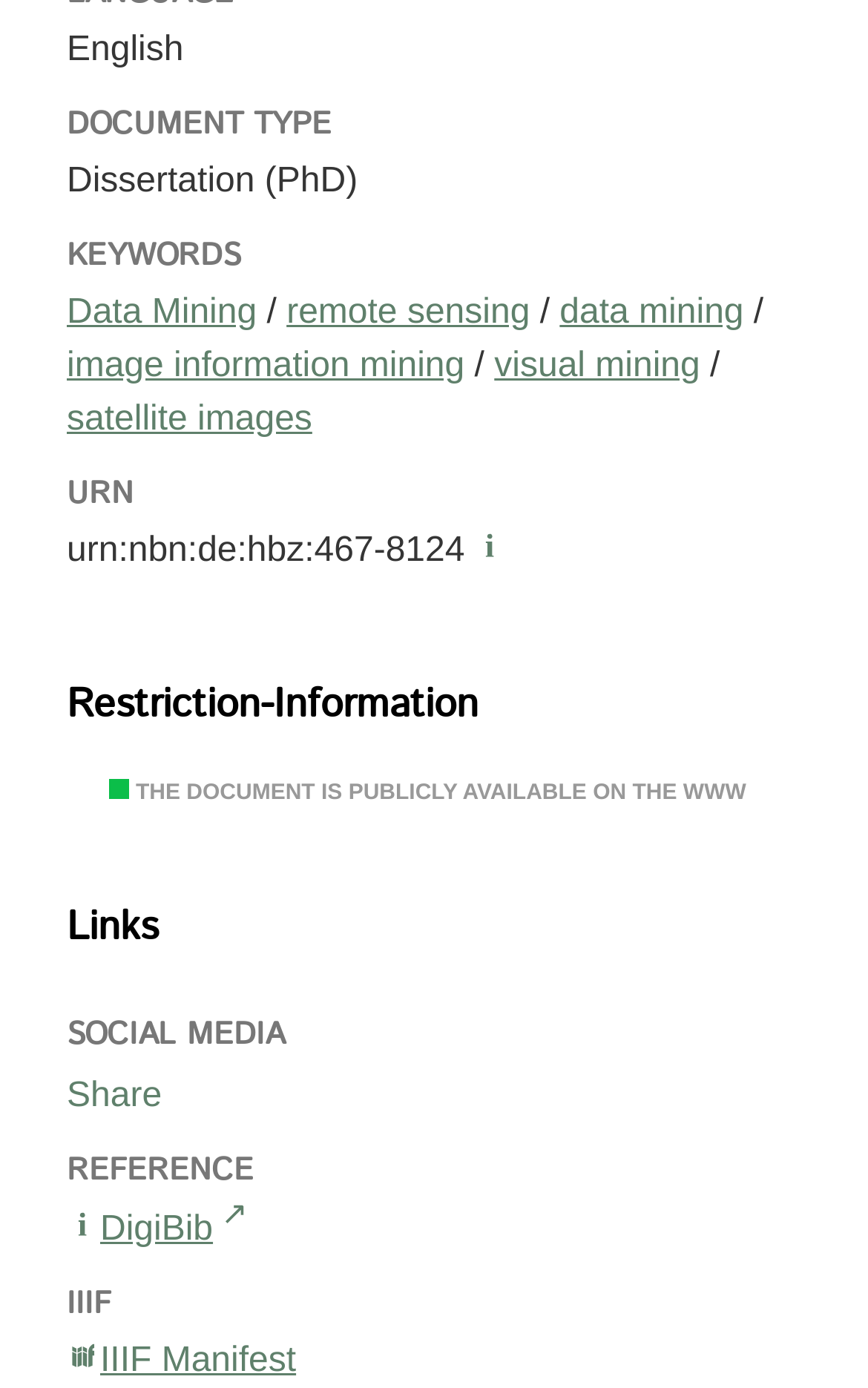Please determine the bounding box coordinates of the element to click on in order to accomplish the following task: "Click on 'IIIF Manifest'". Ensure the coordinates are four float numbers ranging from 0 to 1, i.e., [left, top, right, bottom].

[0.077, 0.966, 0.341, 0.993]